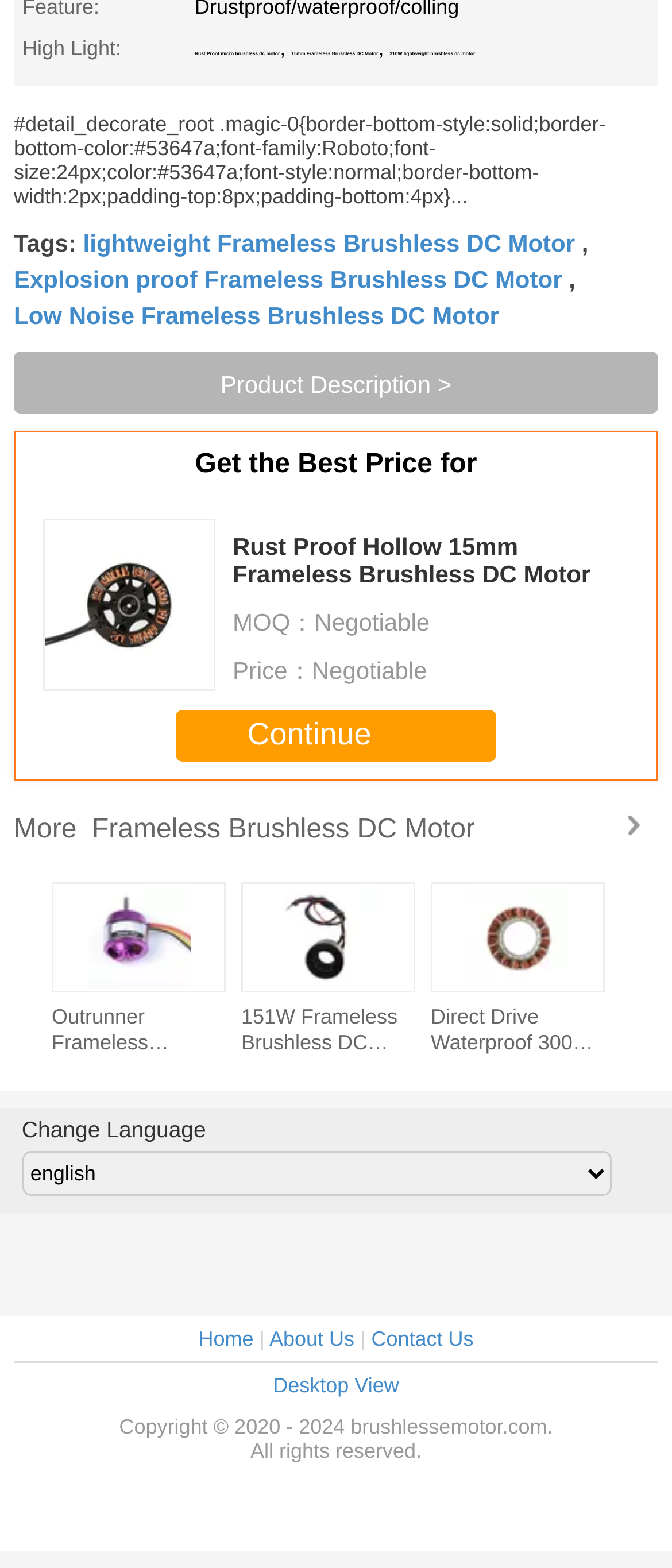Determine the bounding box coordinates of the target area to click to execute the following instruction: "Click on 'Continue'."

[0.262, 0.453, 0.738, 0.485]